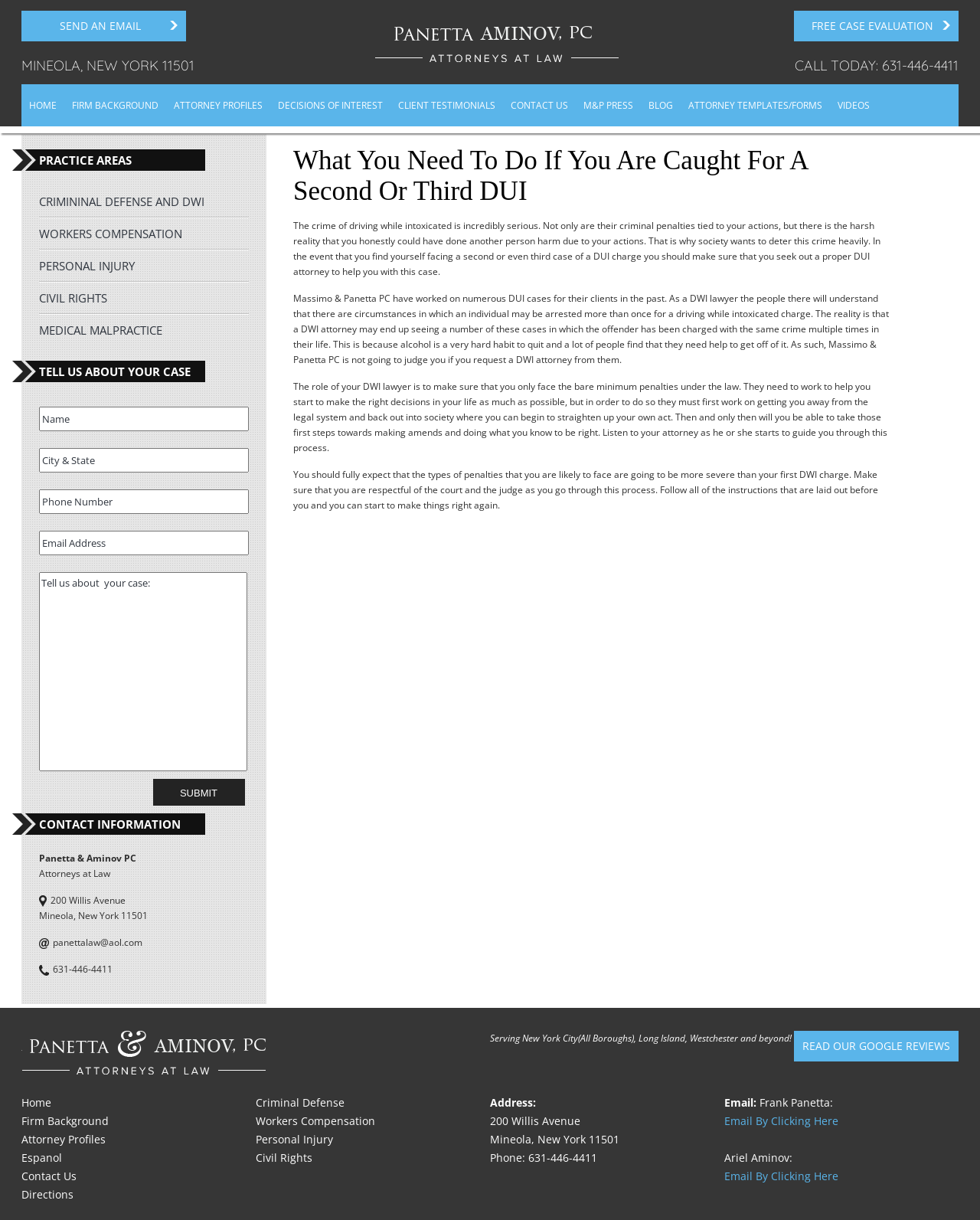Pinpoint the bounding box coordinates of the element that must be clicked to accomplish the following instruction: "Enter your name in the input field". The coordinates should be in the format of four float numbers between 0 and 1, i.e., [left, top, right, bottom].

[0.04, 0.333, 0.254, 0.353]